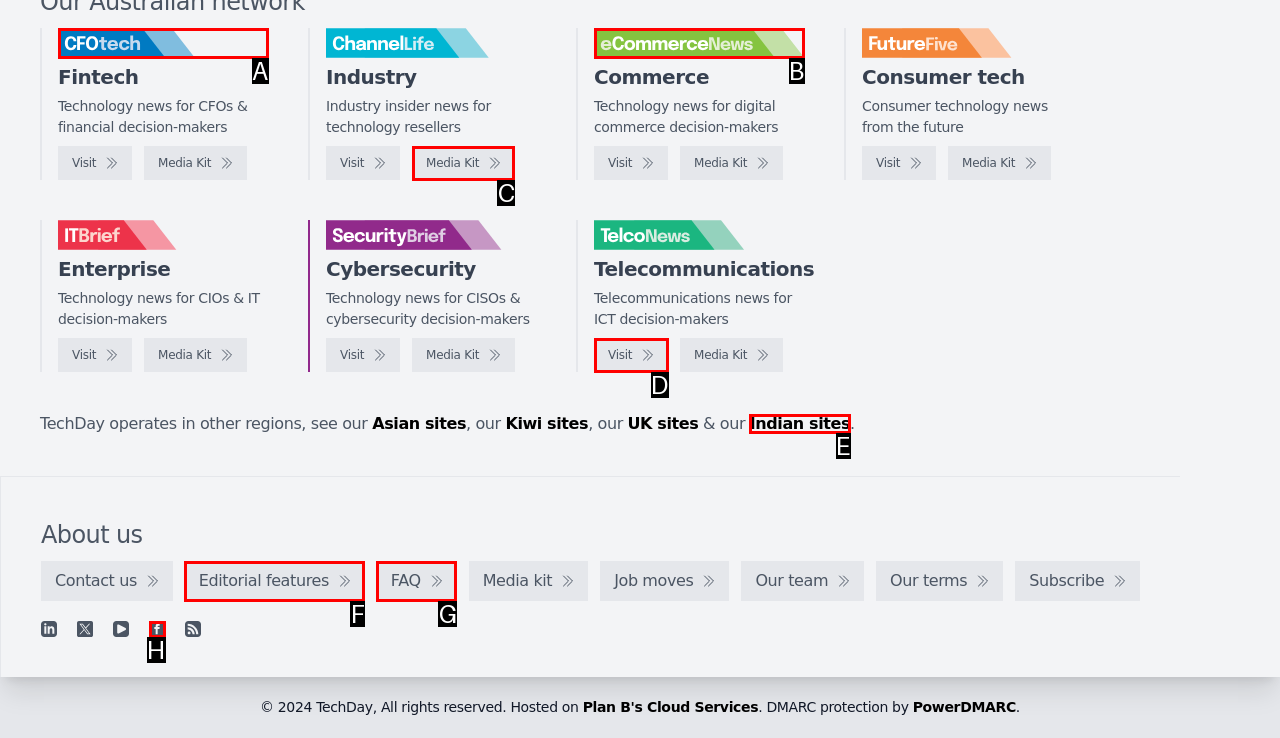Point out the correct UI element to click to carry out this instruction: View Media Kit of ChannelLife
Answer with the letter of the chosen option from the provided choices directly.

C